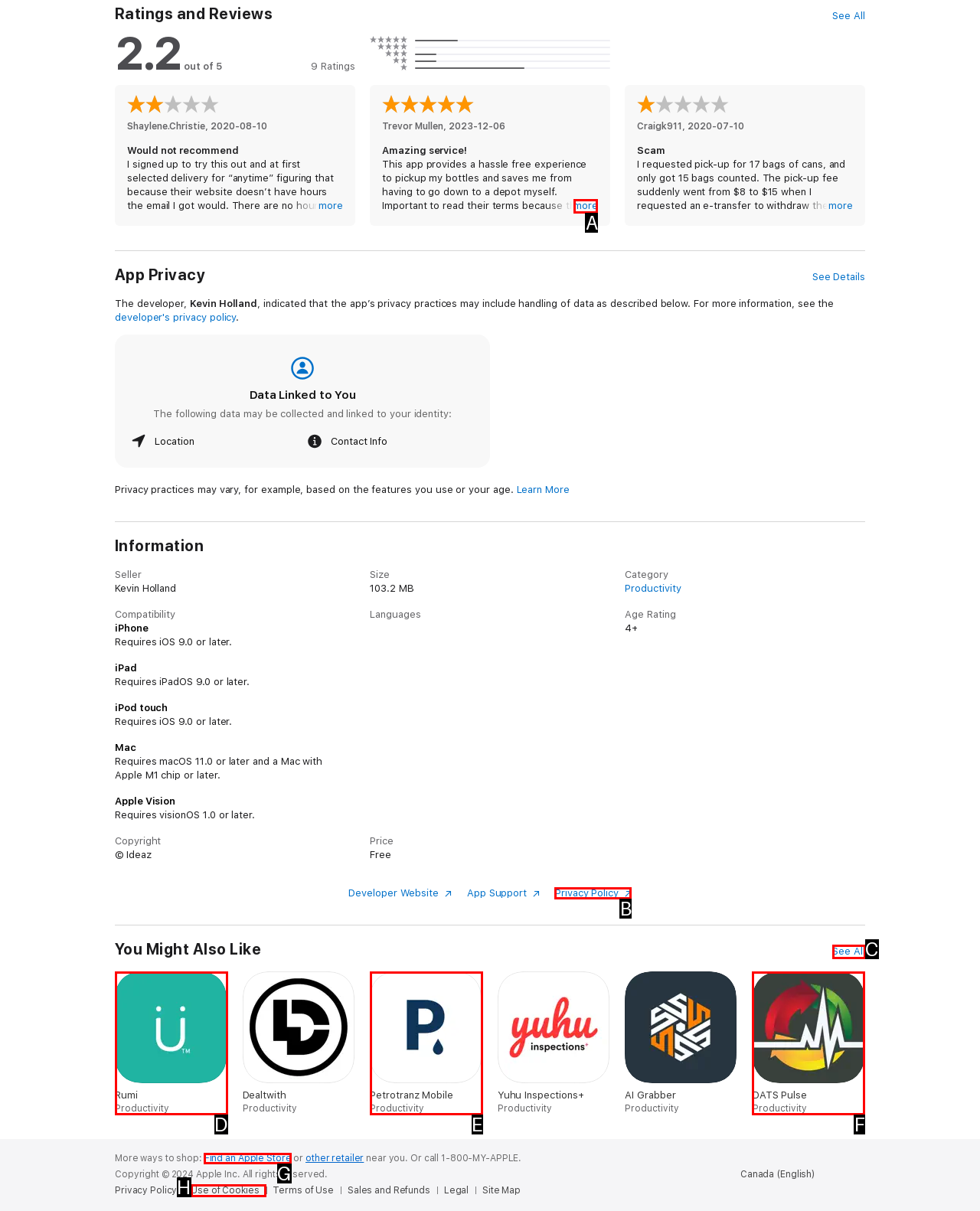Determine the HTML element that best matches this description: Find an Apple Store from the given choices. Respond with the corresponding letter.

G